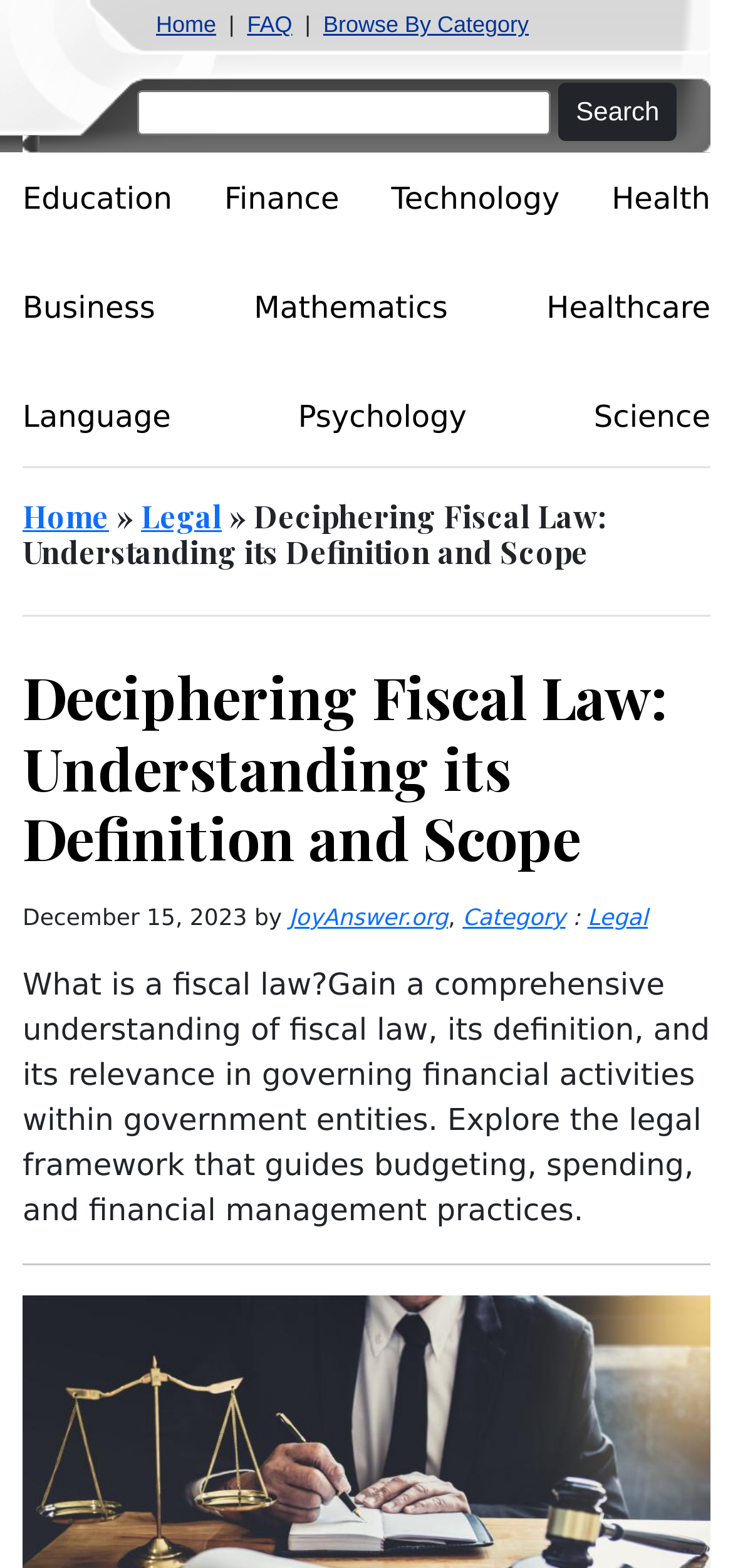Please respond to the question using a single word or phrase:
What is the main topic of this webpage?

Fiscal Law